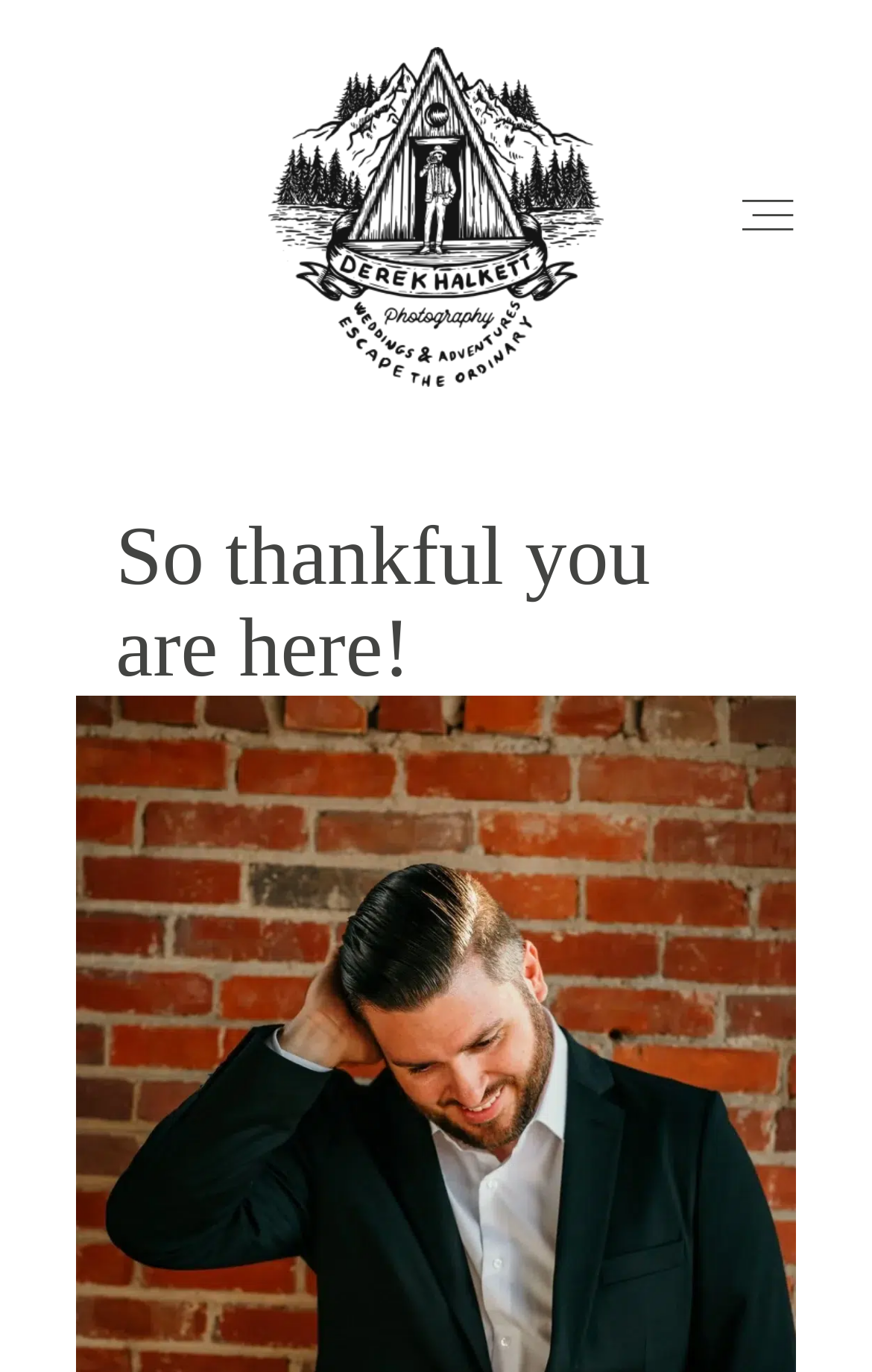Given the element description "alt="Derek Halkett Photography"", identify the bounding box of the corresponding UI element.

[0.287, 0.034, 0.713, 0.282]